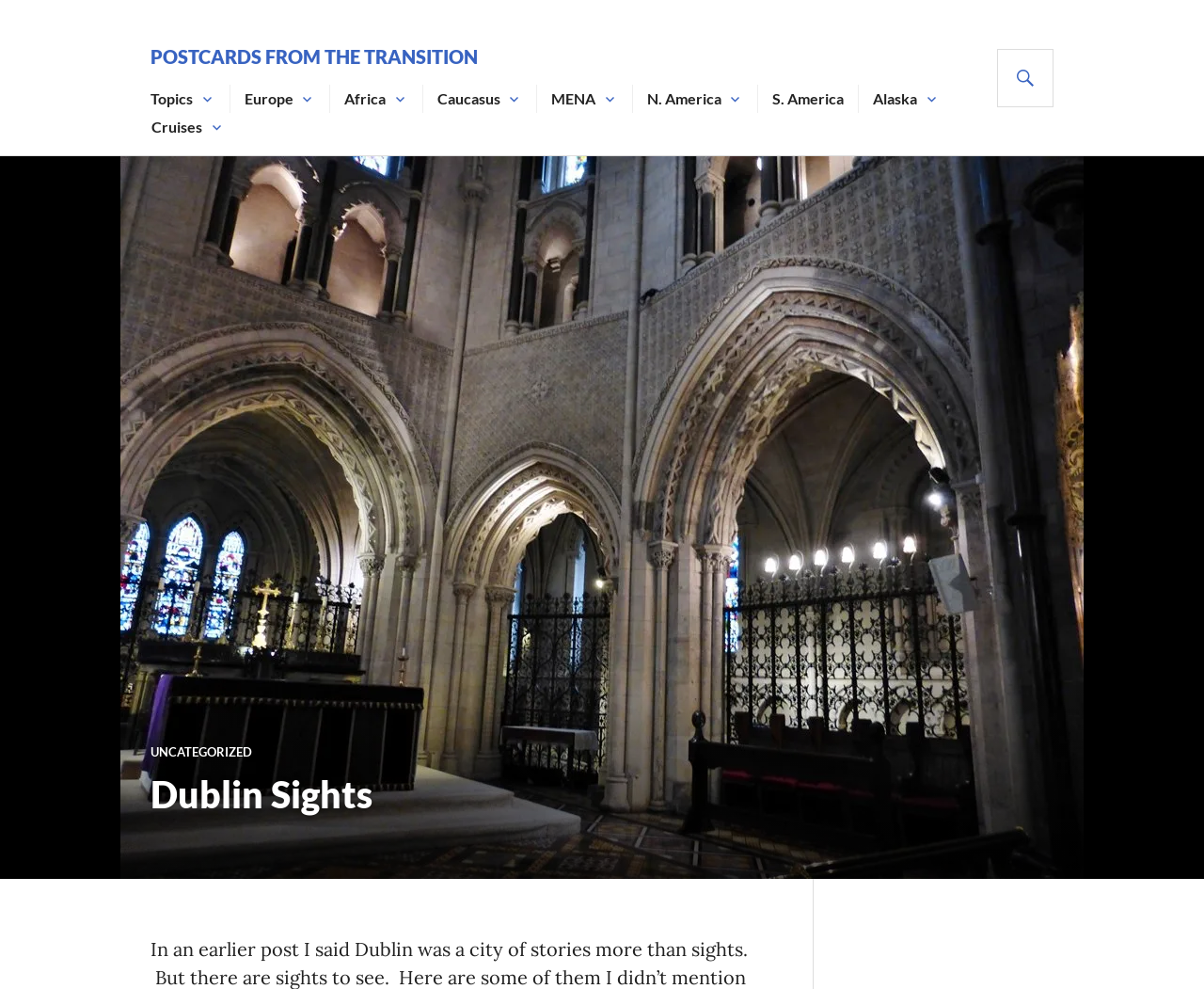What is the search button icon?
From the screenshot, provide a brief answer in one word or phrase.

